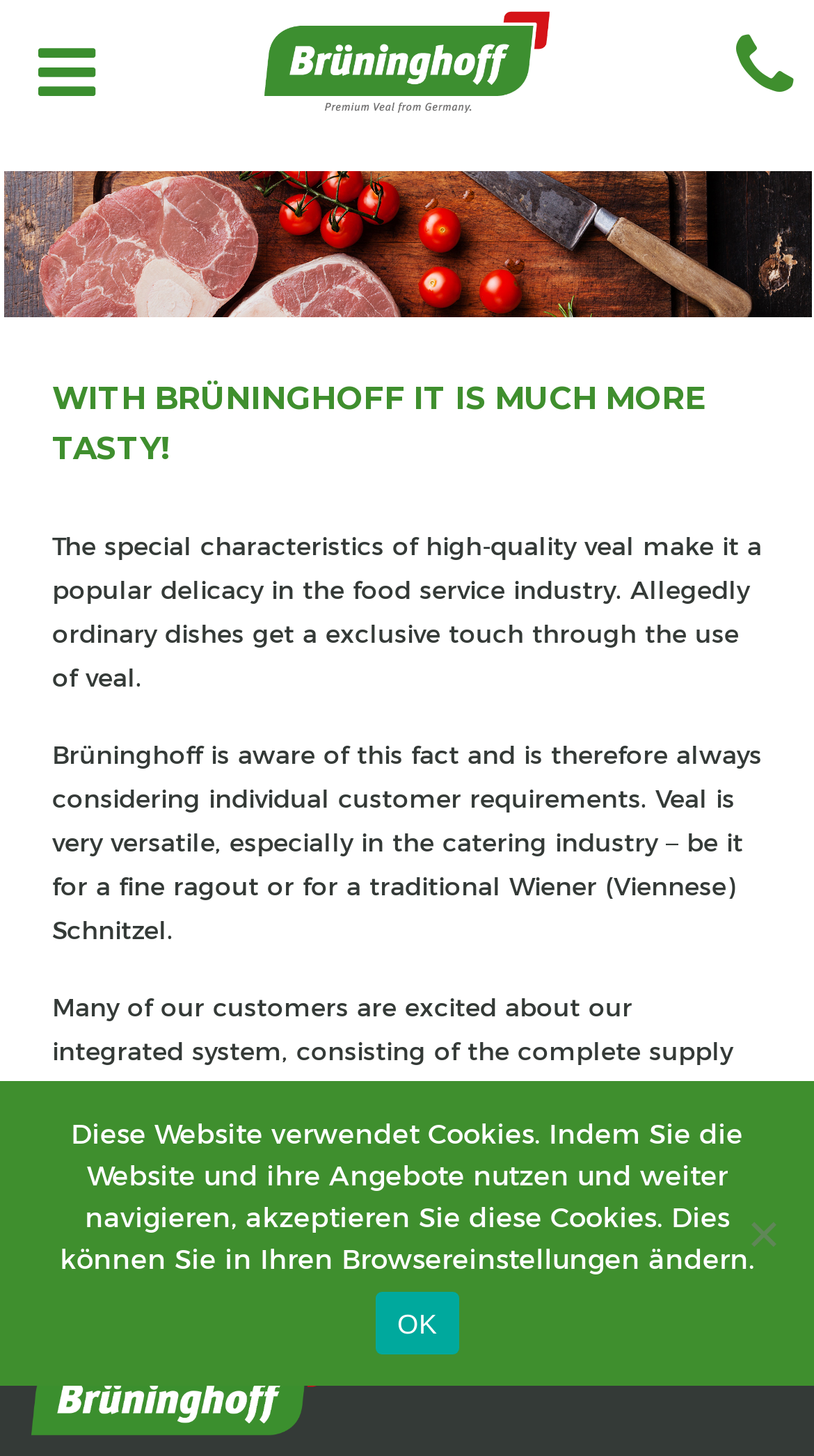Provide a short answer to the following question with just one word or phrase: How many images are on the webpage?

2